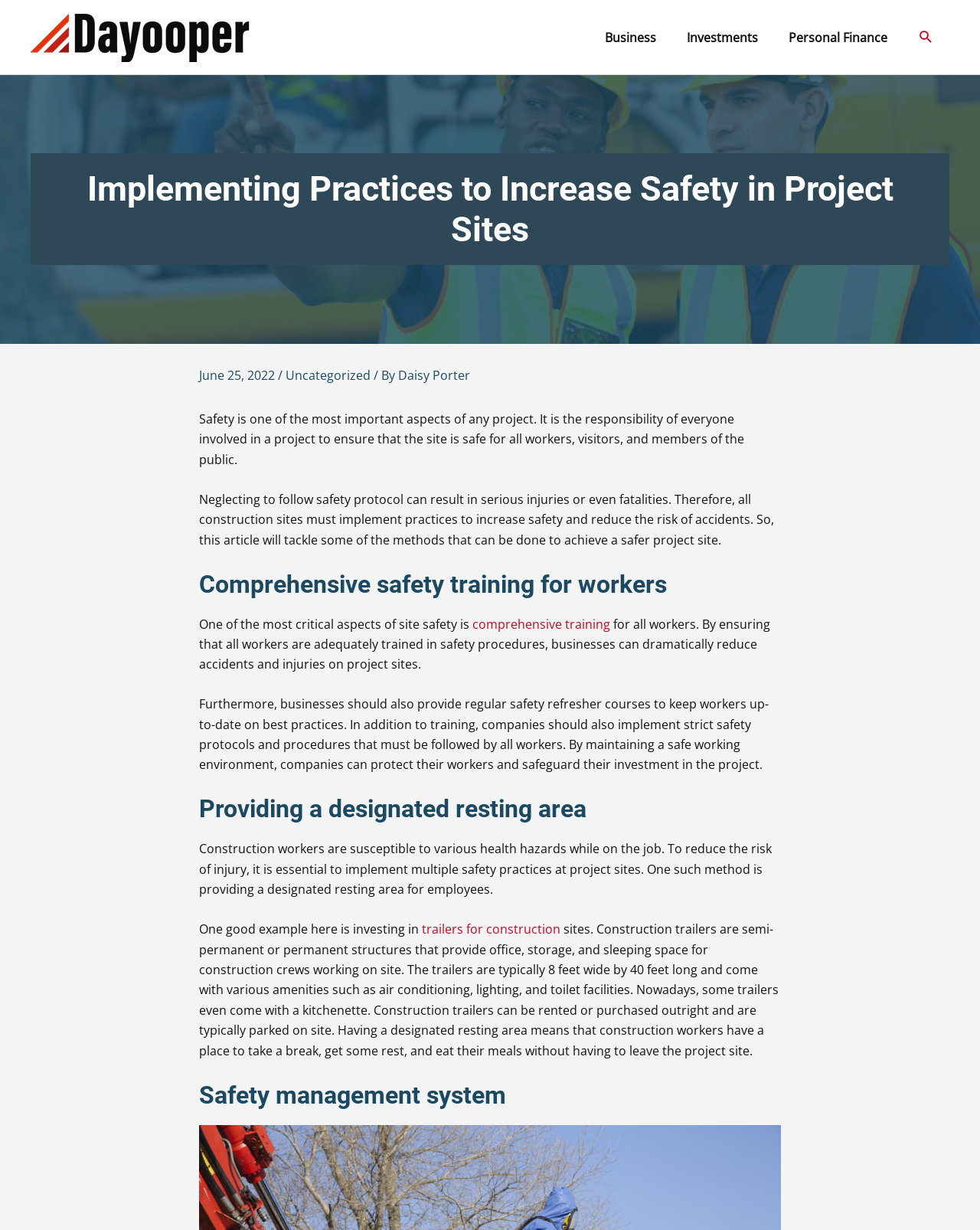Identify the bounding box coordinates for the UI element described as: "Personal Finance".

[0.789, 0.01, 0.921, 0.05]